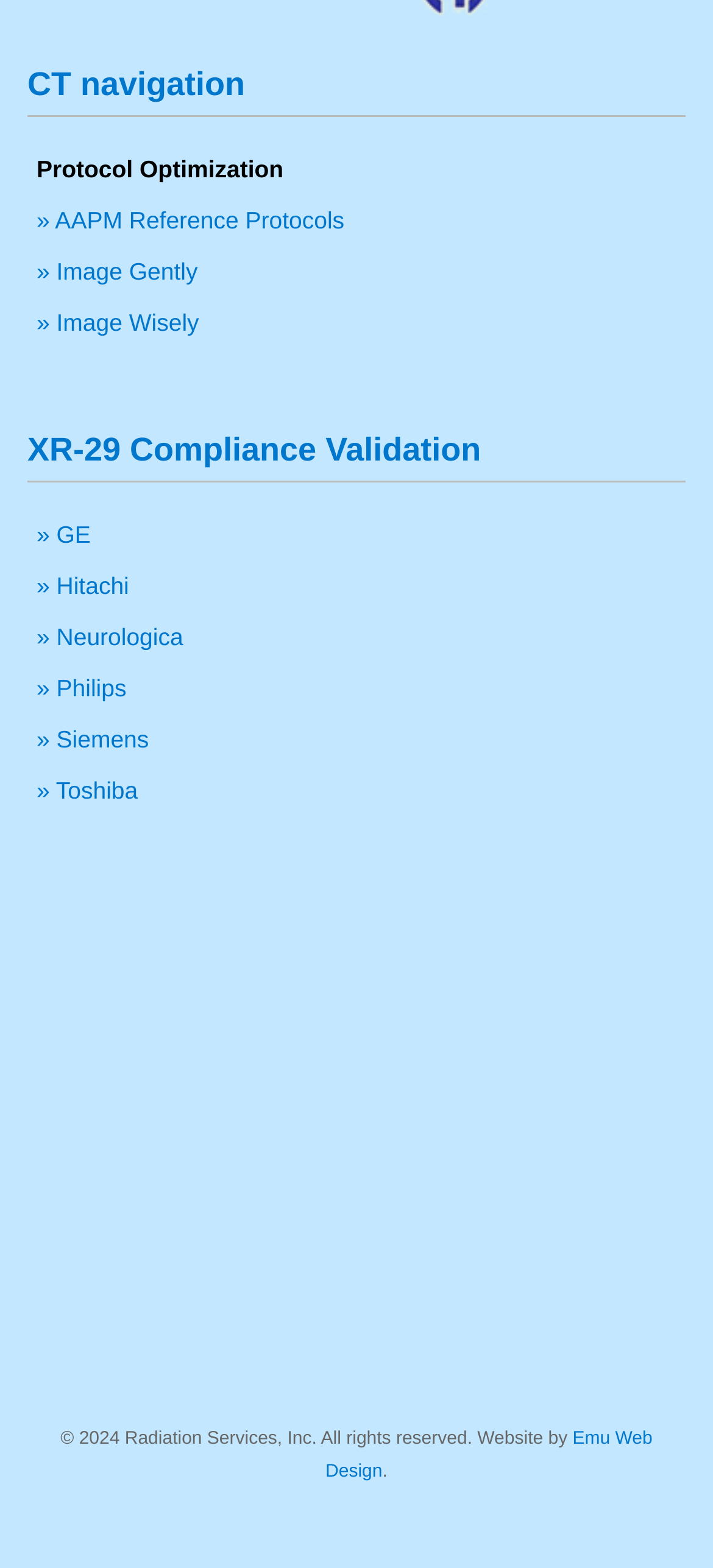How many links are under CT navigation? Please answer the question using a single word or phrase based on the image.

3